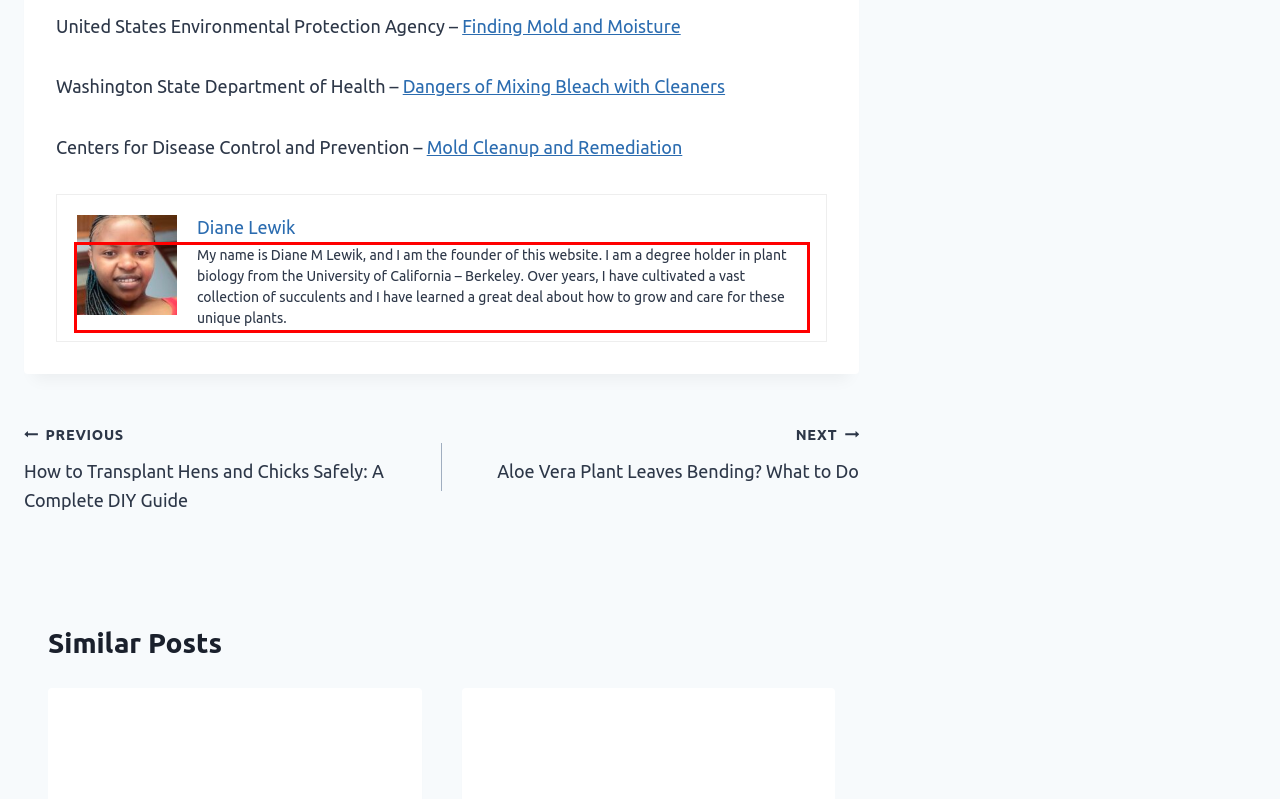Identify the text within the red bounding box on the webpage screenshot and generate the extracted text content.

My name is Diane M Lewik, and I am the founder of this website. I am a degree holder in plant biology from the University of California – Berkeley. Over years, I have cultivated a vast collection of succulents and I have learned a great deal about how to grow and care for these unique plants.